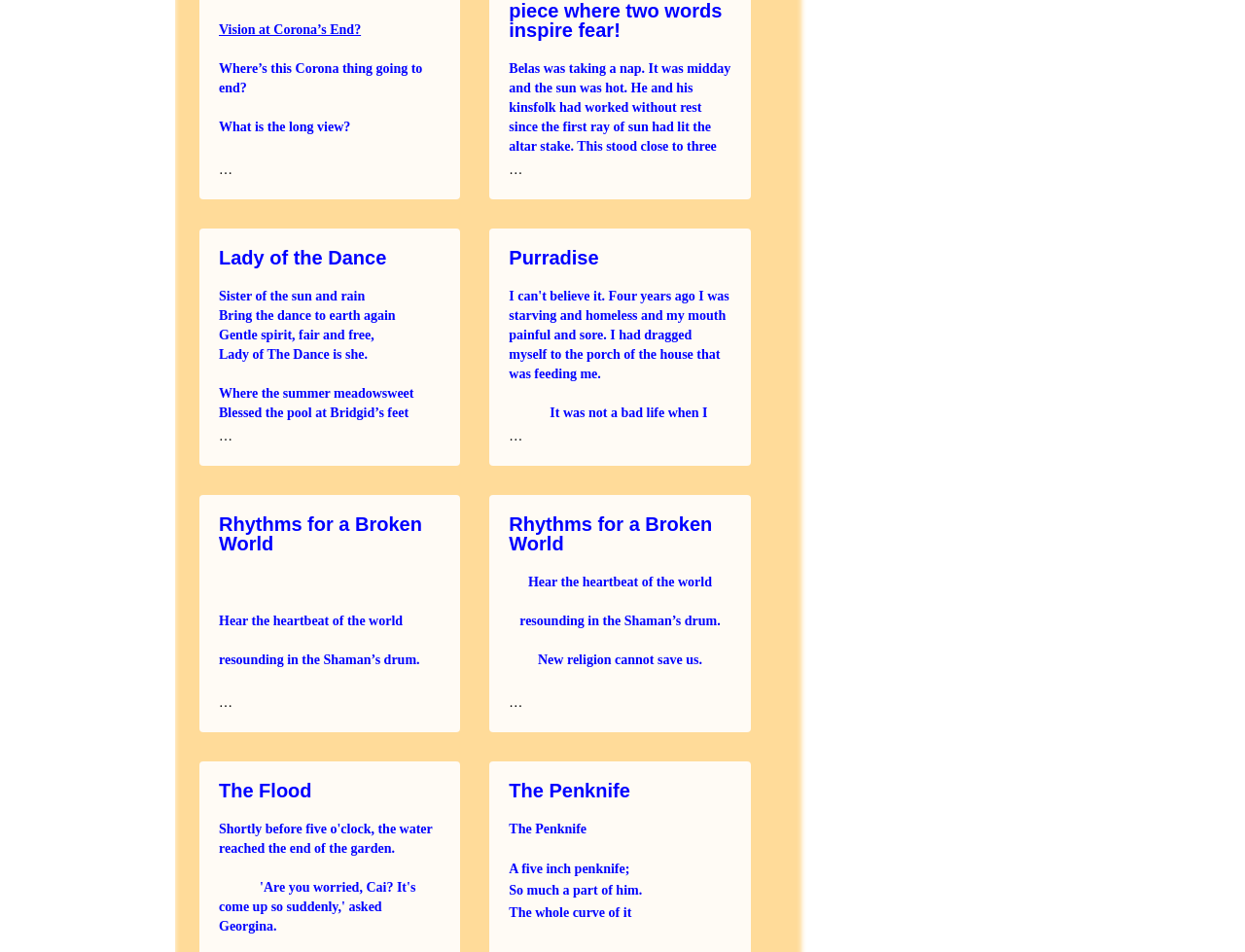Please pinpoint the bounding box coordinates for the region I should click to adhere to this instruction: "Read 'Lady of the Dance'".

[0.176, 0.26, 0.354, 0.281]